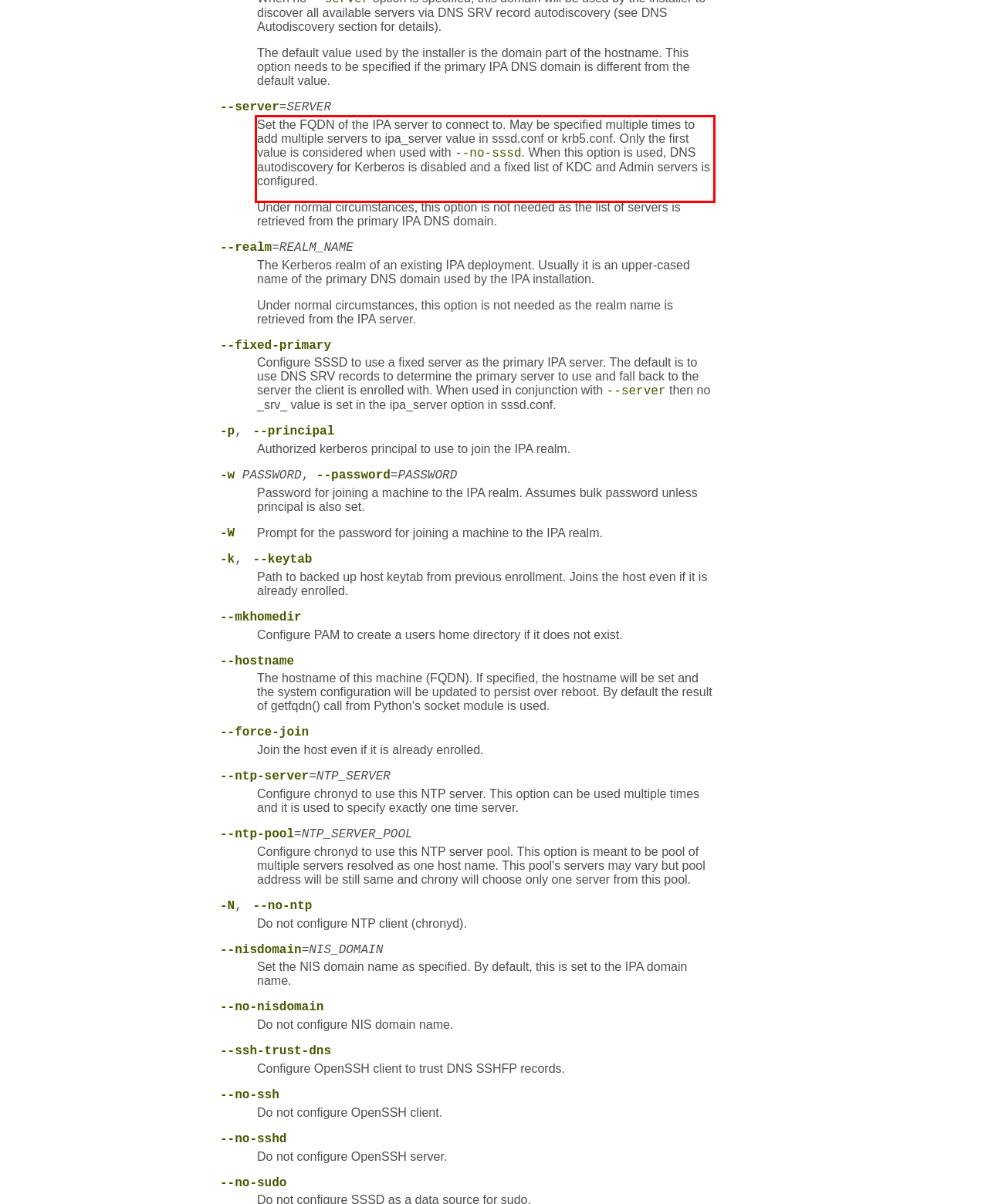Please examine the webpage screenshot containing a red bounding box and use OCR to recognize and output the text inside the red bounding box.

Set the FQDN of the IPA server to connect to. May be specified multiple times to add multiple servers to ipa_server value in sssd.conf or krb5.conf. Only the first value is considered when used with --no-sssd. When this option is used, DNS autodiscovery for Kerberos is disabled and a fixed list of KDC and Admin servers is configured.